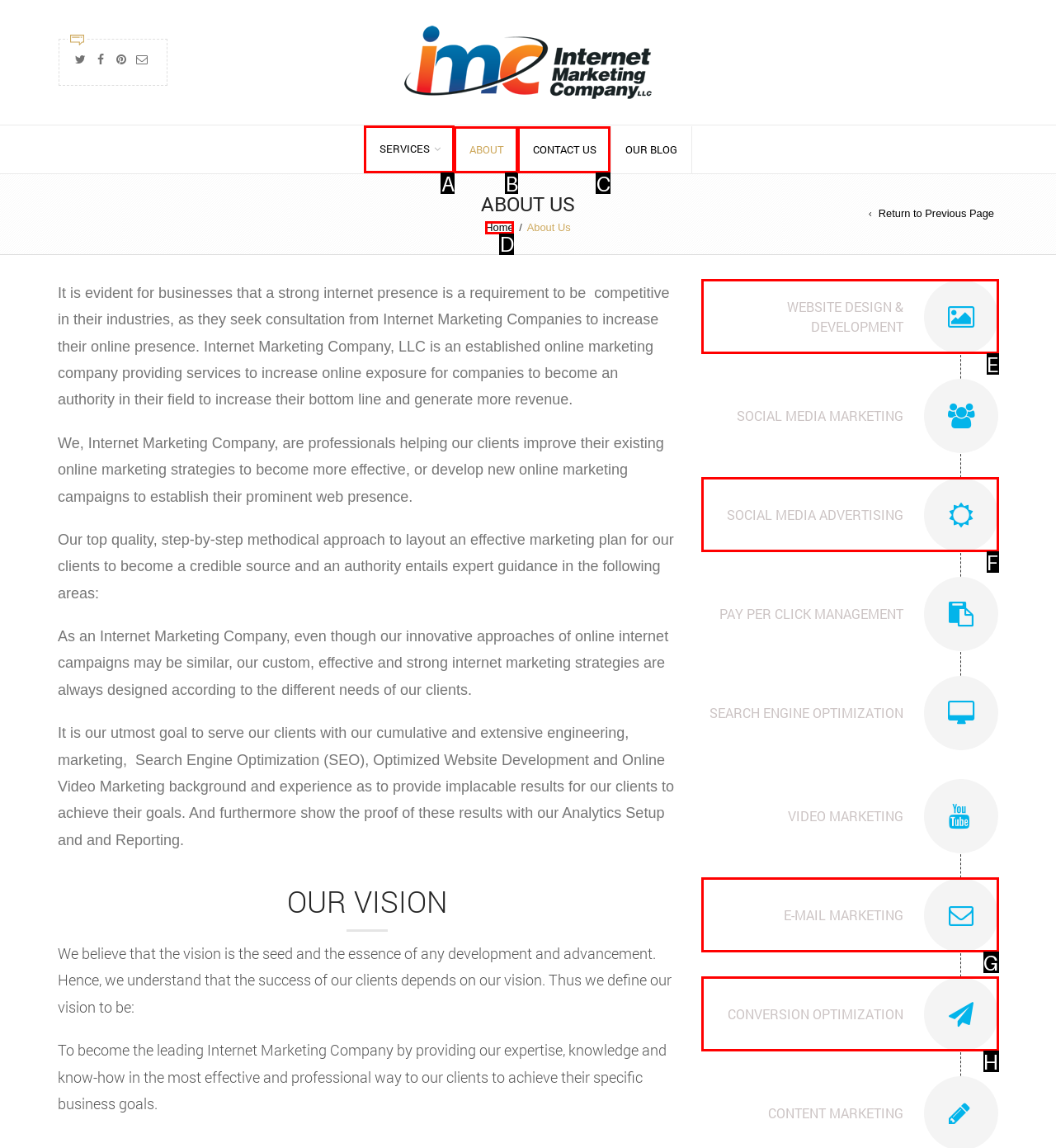Looking at the description: parent_node: CONVERSION OPTIMIZATION title="Conversion Optimization", identify which option is the best match and respond directly with the letter of that option.

H